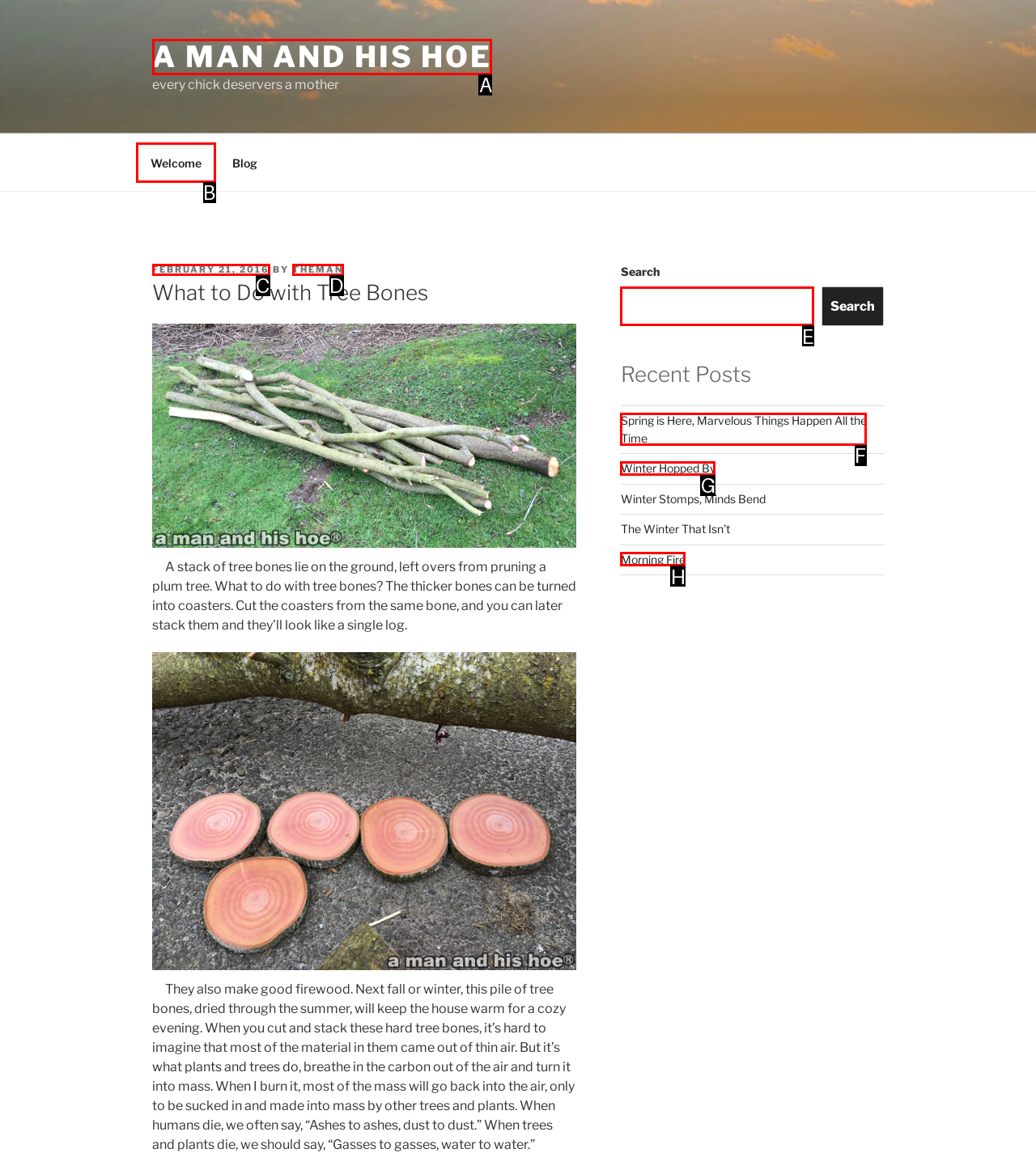Select the correct UI element to complete the task: Click on the 'Spring is Here, Marvelous Things Happen All the Time' link
Please provide the letter of the chosen option.

F